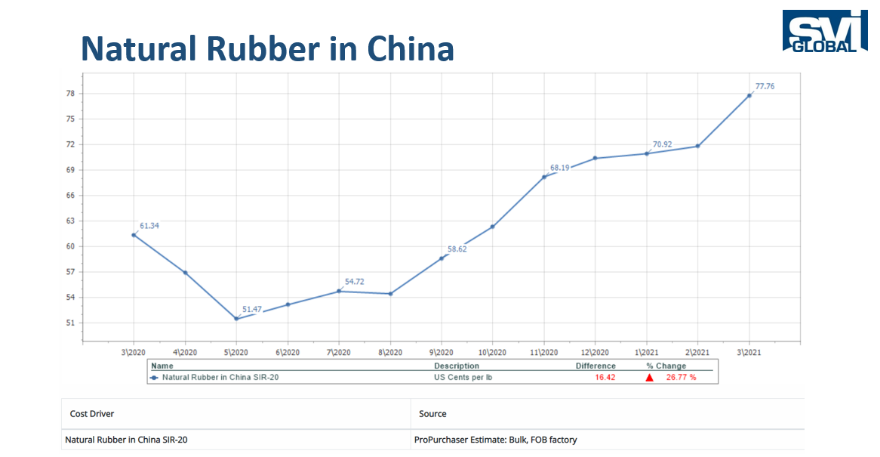Provide a comprehensive description of the image.

The image presents a detailed line graph titled "Natural Rubber in China," illustrating the price trend of natural rubber (SIR-20) in US cents per pound from March 2020 to March 2021. The graph features several data points connected by a line, highlighting fluctuations in pricing over the specified timeframe. 

Notably, there is a sharp decline observed between the first quarter of 2020 and mid-2020, with prices dropping to approximately 51.34 cents per pound before gradually recovering. By March 2021, prices peak at 77.76 cents per pound, indicating significant market dynamics. 

Below the graph, additional contextual information is provided, including the cost driver labeled "Natural Rubber in China SIR-20" and notes regarding the source as "ProPurchaser Estimate: Bulk, FOB factory." This data emphasizes the importance of strategic actions in response to such price fluctuations, as outlined by the accompanying text that suggests various strategies for protecting profit margins and ensuring supply chain stability.